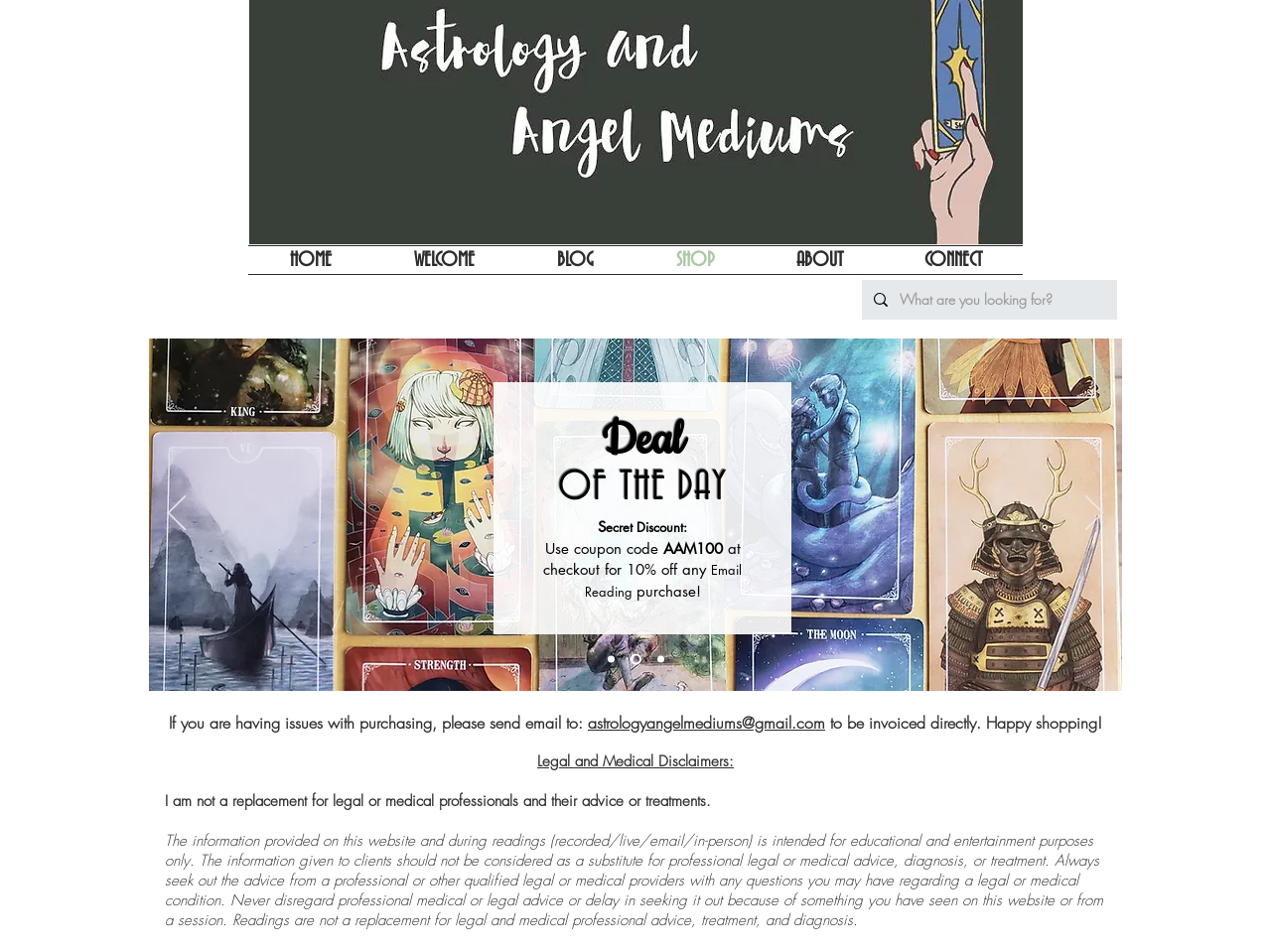Determine the bounding box for the UI element described here: "parent_node: Online aria-label="Previous"".

[0.132, 0.521, 0.146, 0.561]